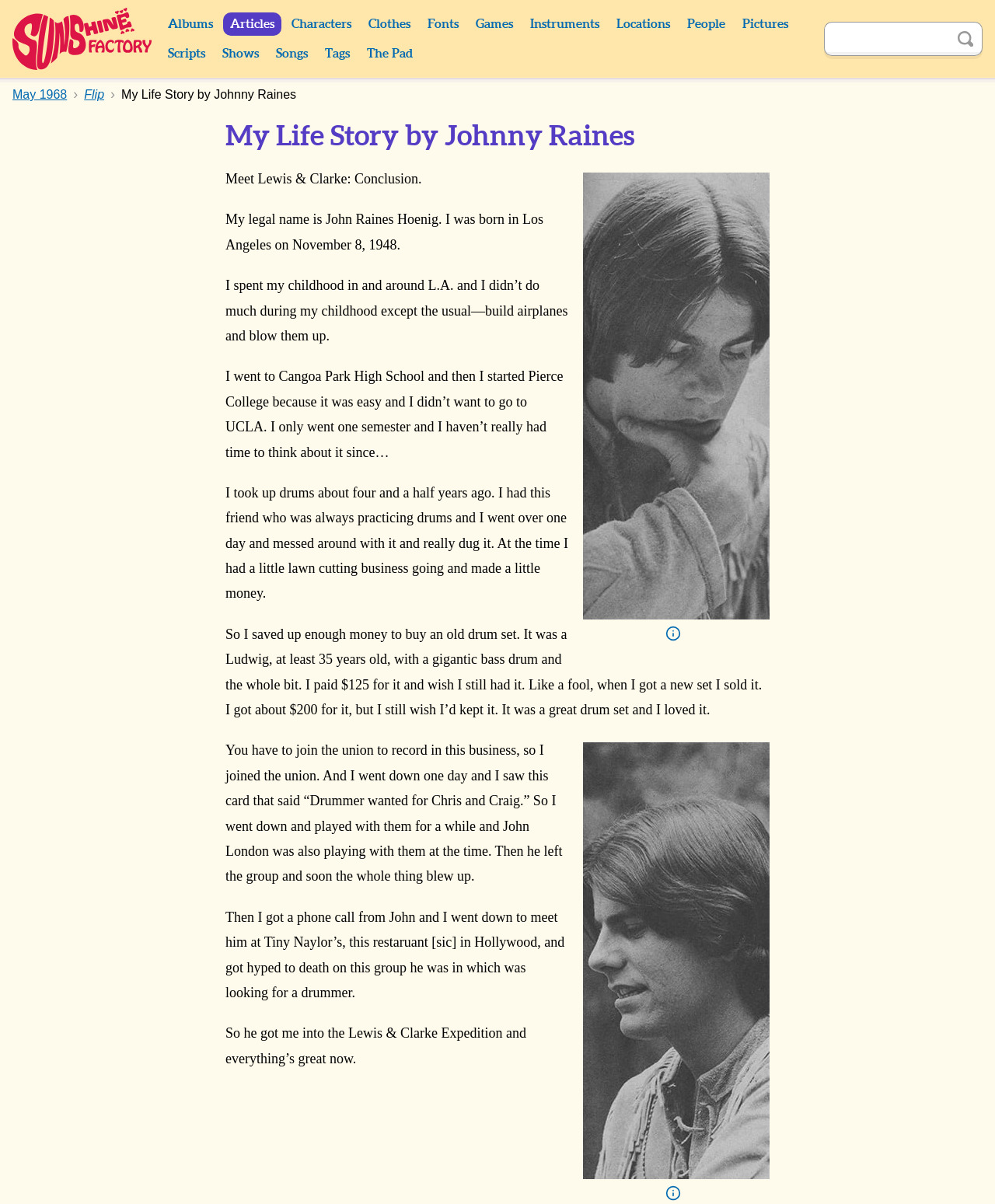Please locate and generate the primary heading on this webpage.

My Life Story by Johnny Raines